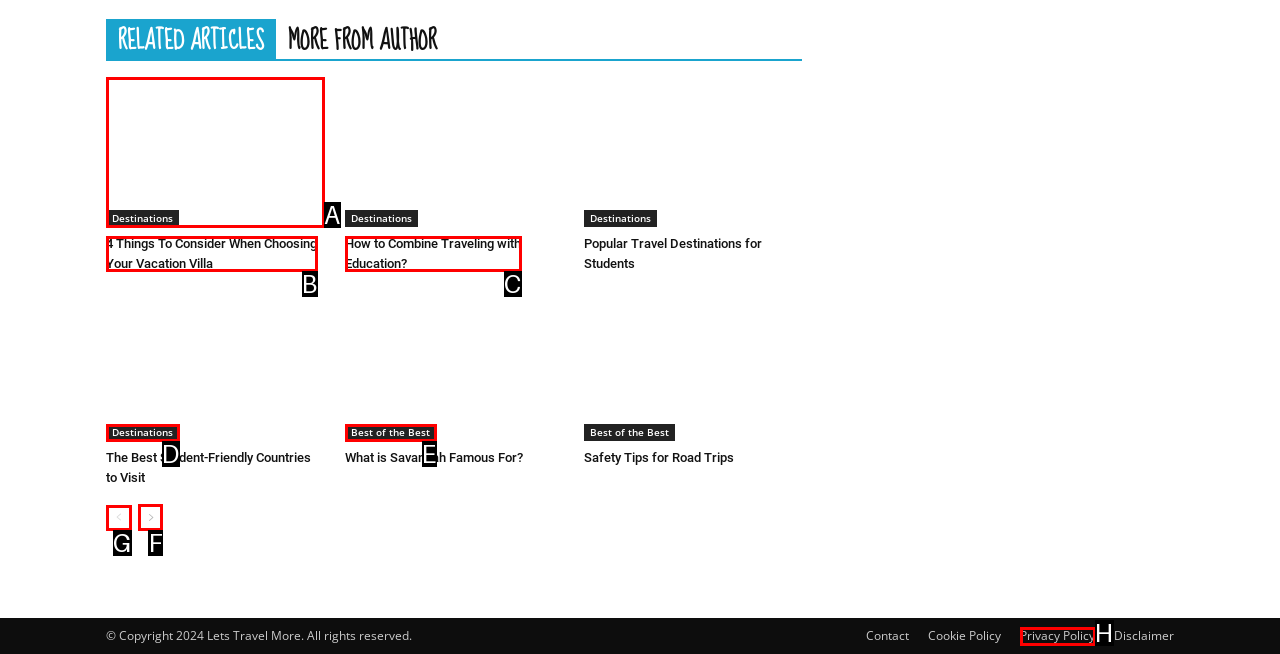Select the option I need to click to accomplish this task: Click on 'next-page'
Provide the letter of the selected choice from the given options.

F